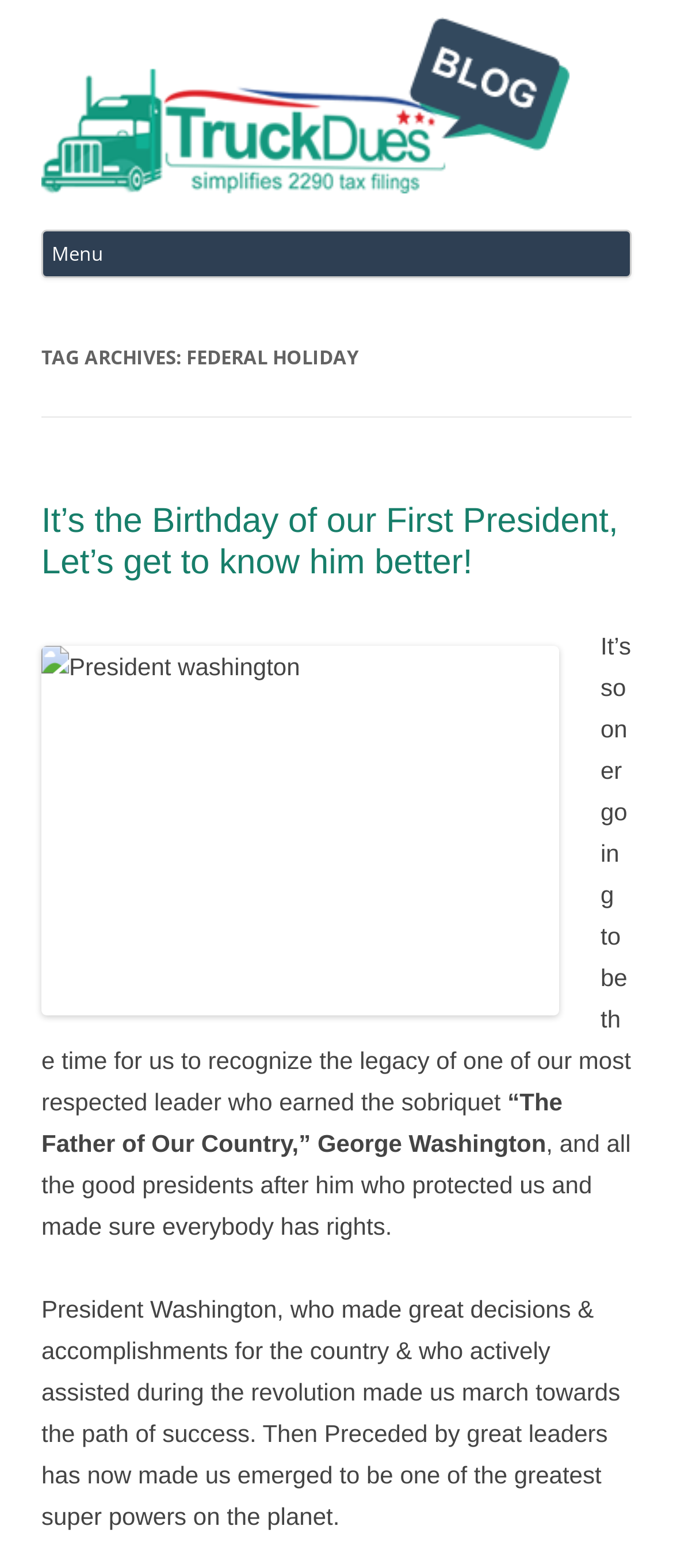Using the element description: "Menu", determine the bounding box coordinates for the specified UI element. The coordinates should be four float numbers between 0 and 1, [left, top, right, bottom].

[0.062, 0.146, 0.938, 0.177]